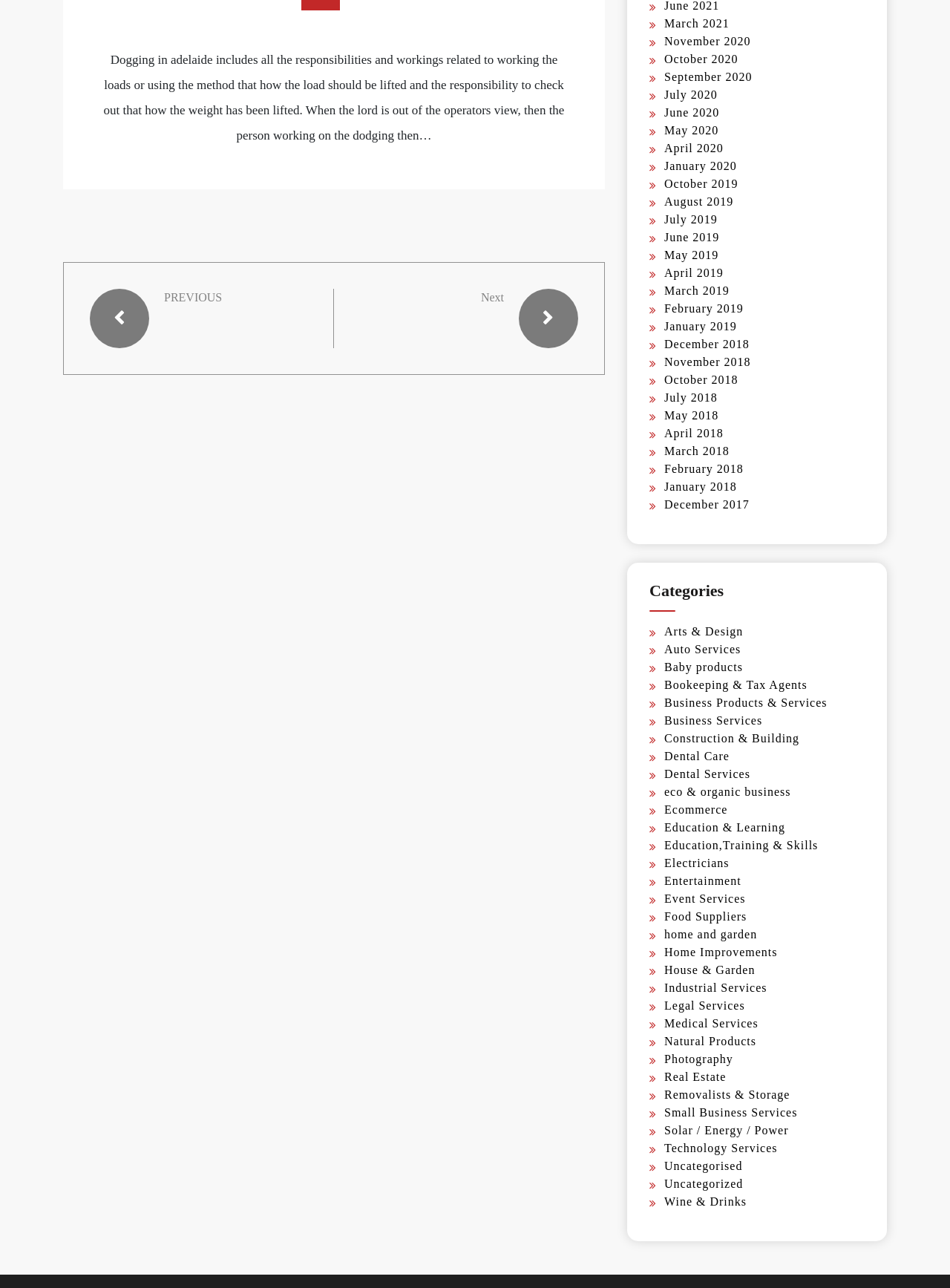Determine the coordinates of the bounding box for the clickable area needed to execute this instruction: "Click on the 'PREVIOUS' button".

[0.095, 0.224, 0.282, 0.27]